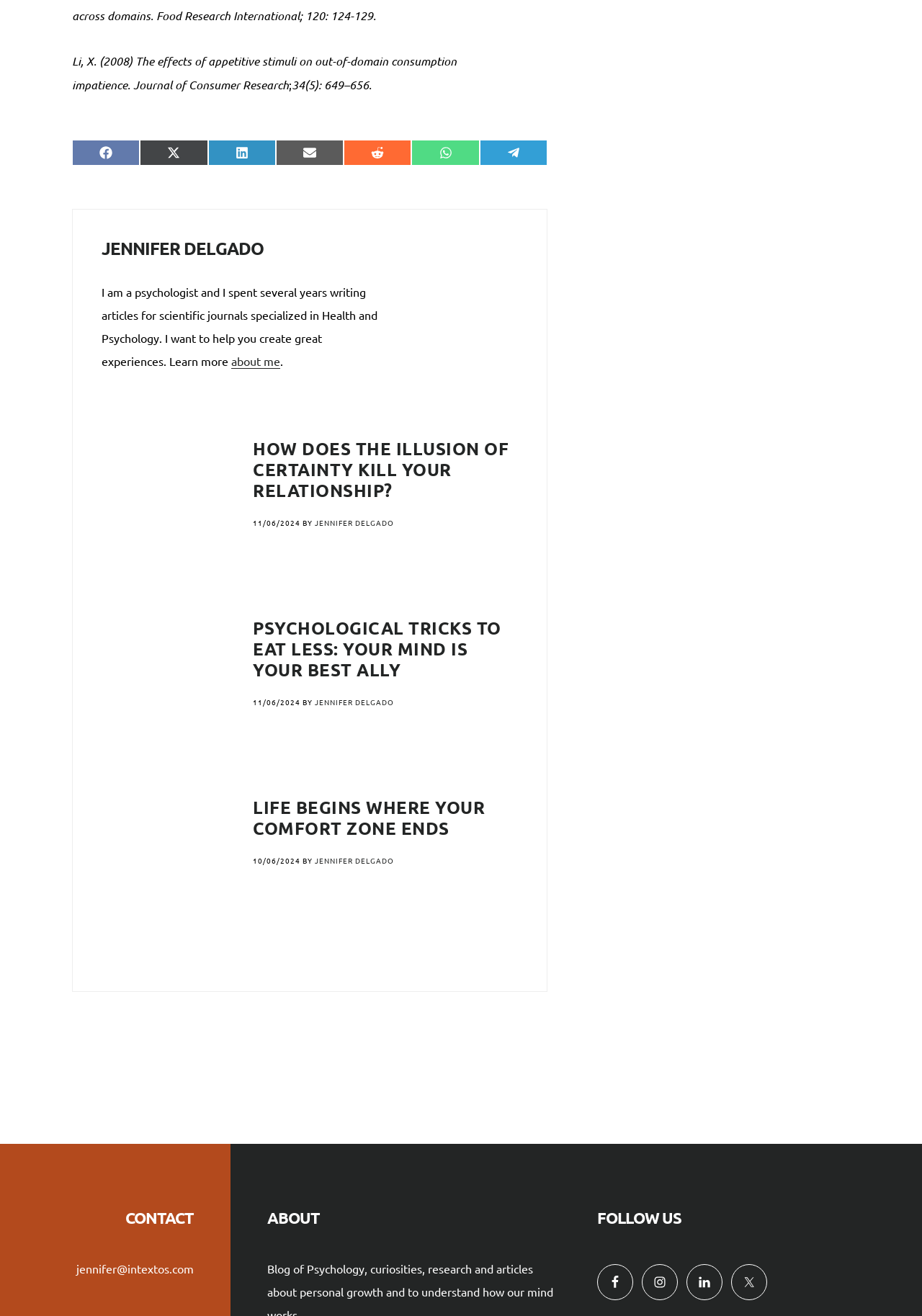Can you specify the bounding box coordinates for the region that should be clicked to fulfill this instruction: "Read the article 'How does the illusion of certainty kill your relationship?'".

[0.274, 0.332, 0.552, 0.381]